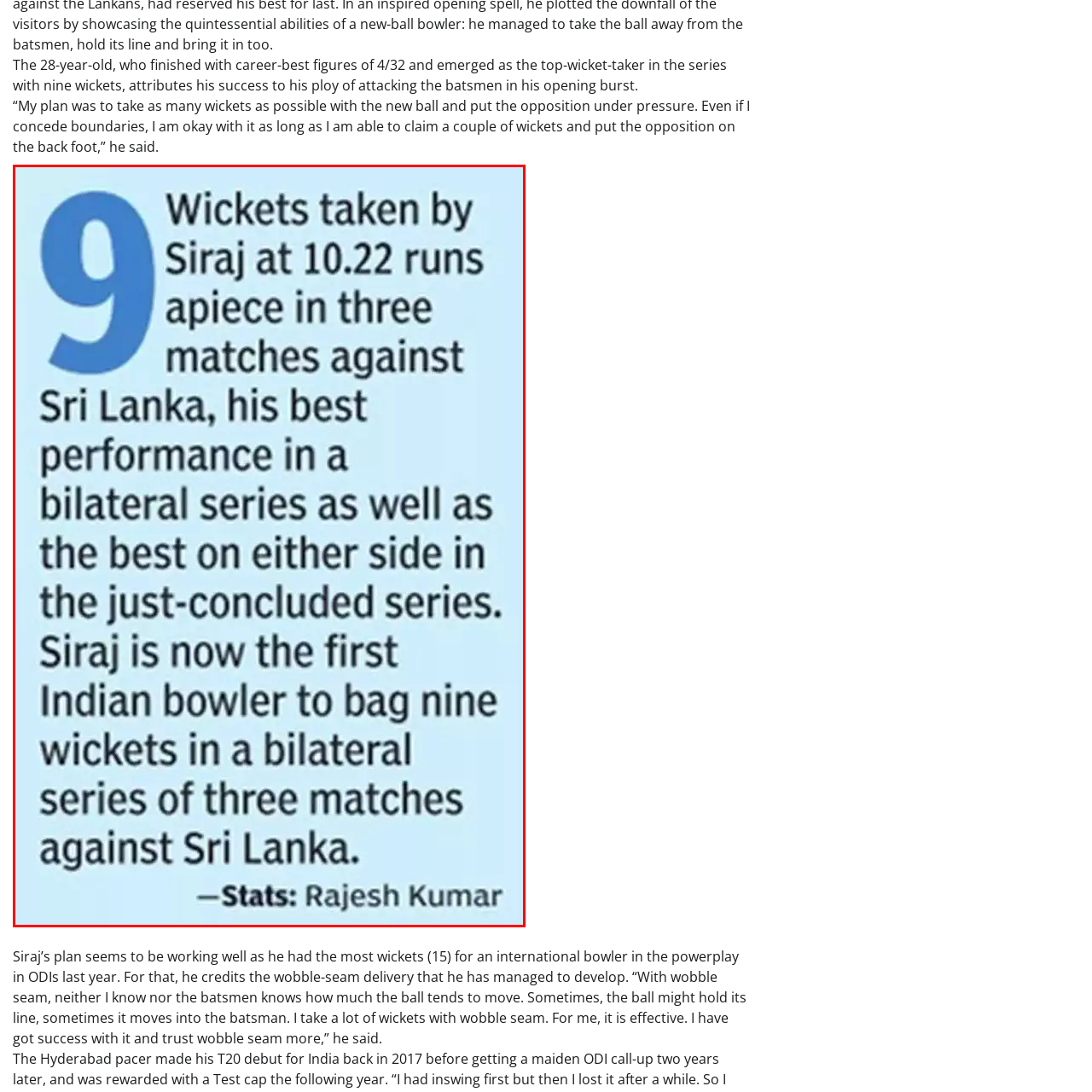Who is the source of the statistics mentioned?
Examine the image inside the red bounding box and give an in-depth answer to the question, using the visual evidence provided.

The caption presents the data alongside the name Rajesh Kumar, indicating that Rajesh Kumar is the source of these statistics.